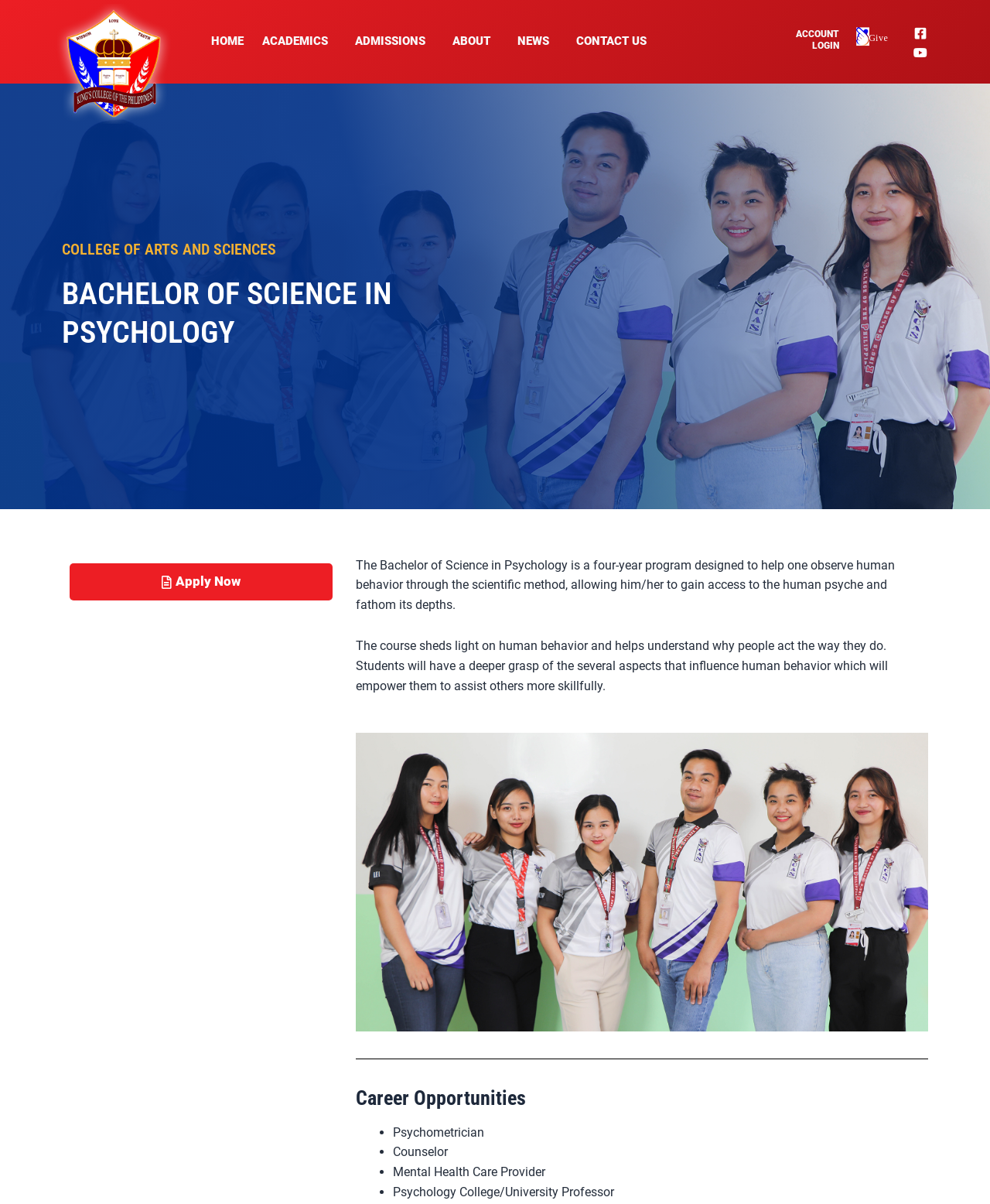Please identify the bounding box coordinates of the element that needs to be clicked to perform the following instruction: "Click the Facebook link".

[0.918, 0.019, 0.941, 0.035]